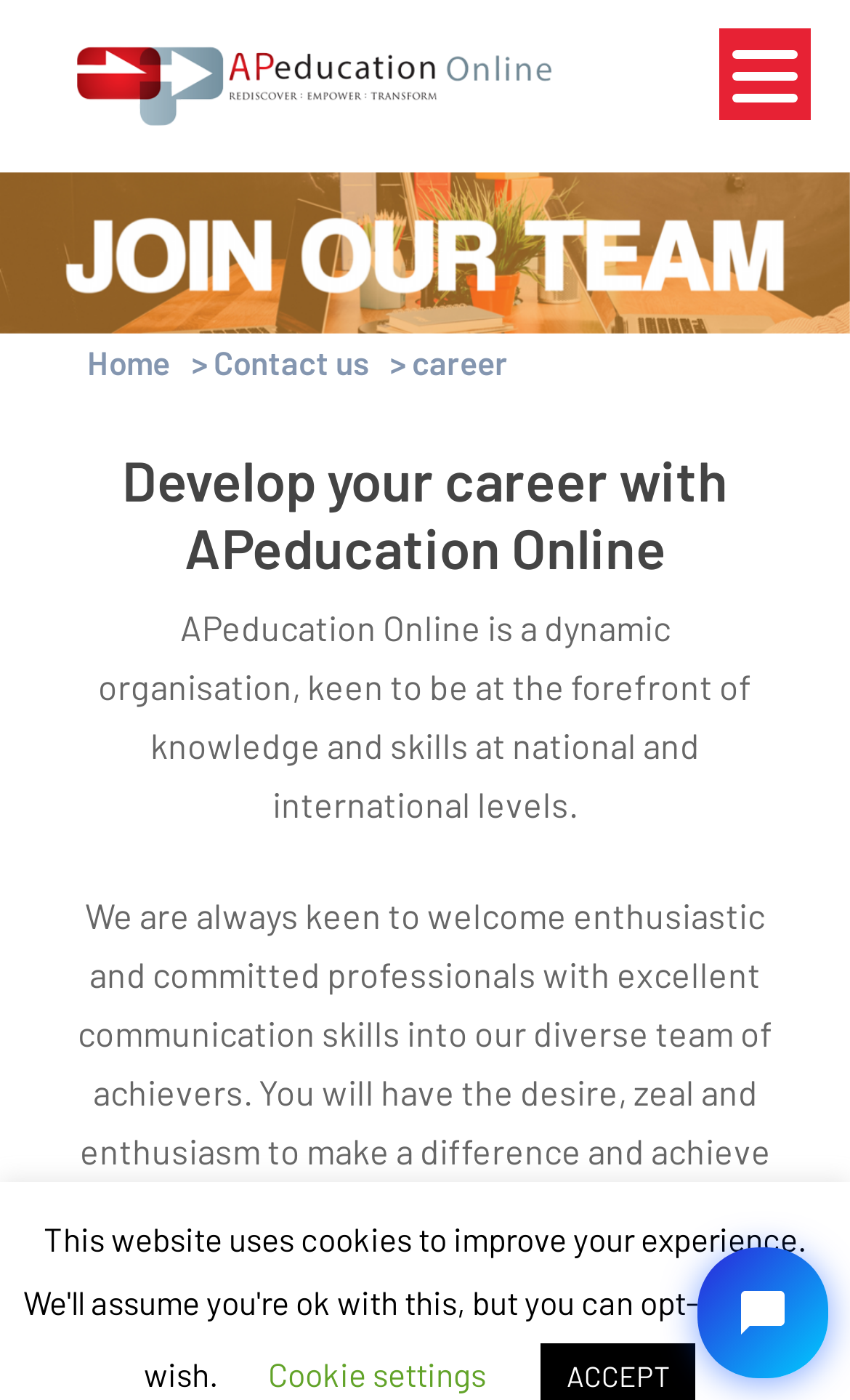Find and provide the bounding box coordinates for the UI element described with: "Contact us".

[0.251, 0.244, 0.433, 0.272]